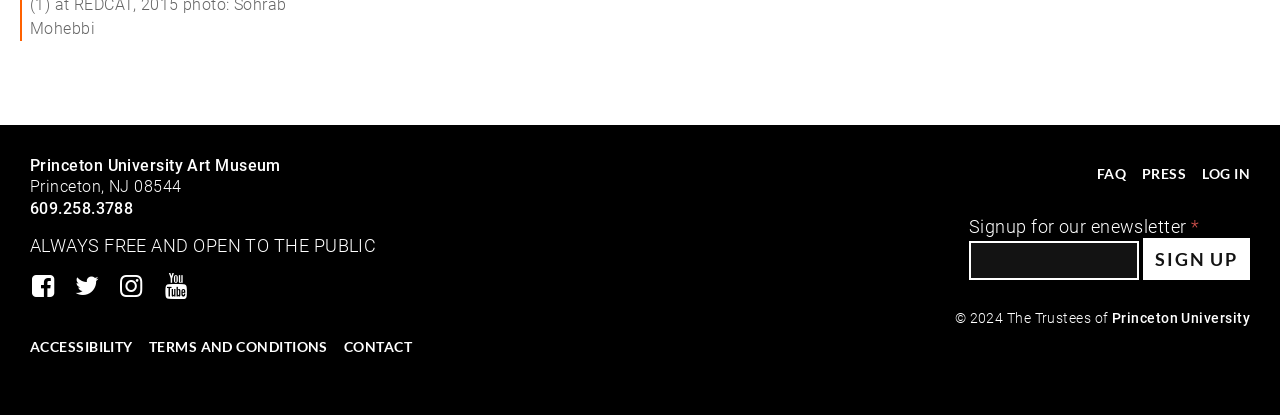Can you find the bounding box coordinates for the element that needs to be clicked to execute this instruction: "Visit the Princeton University website"? The coordinates should be given as four float numbers between 0 and 1, i.e., [left, top, right, bottom].

[0.869, 0.746, 0.977, 0.787]